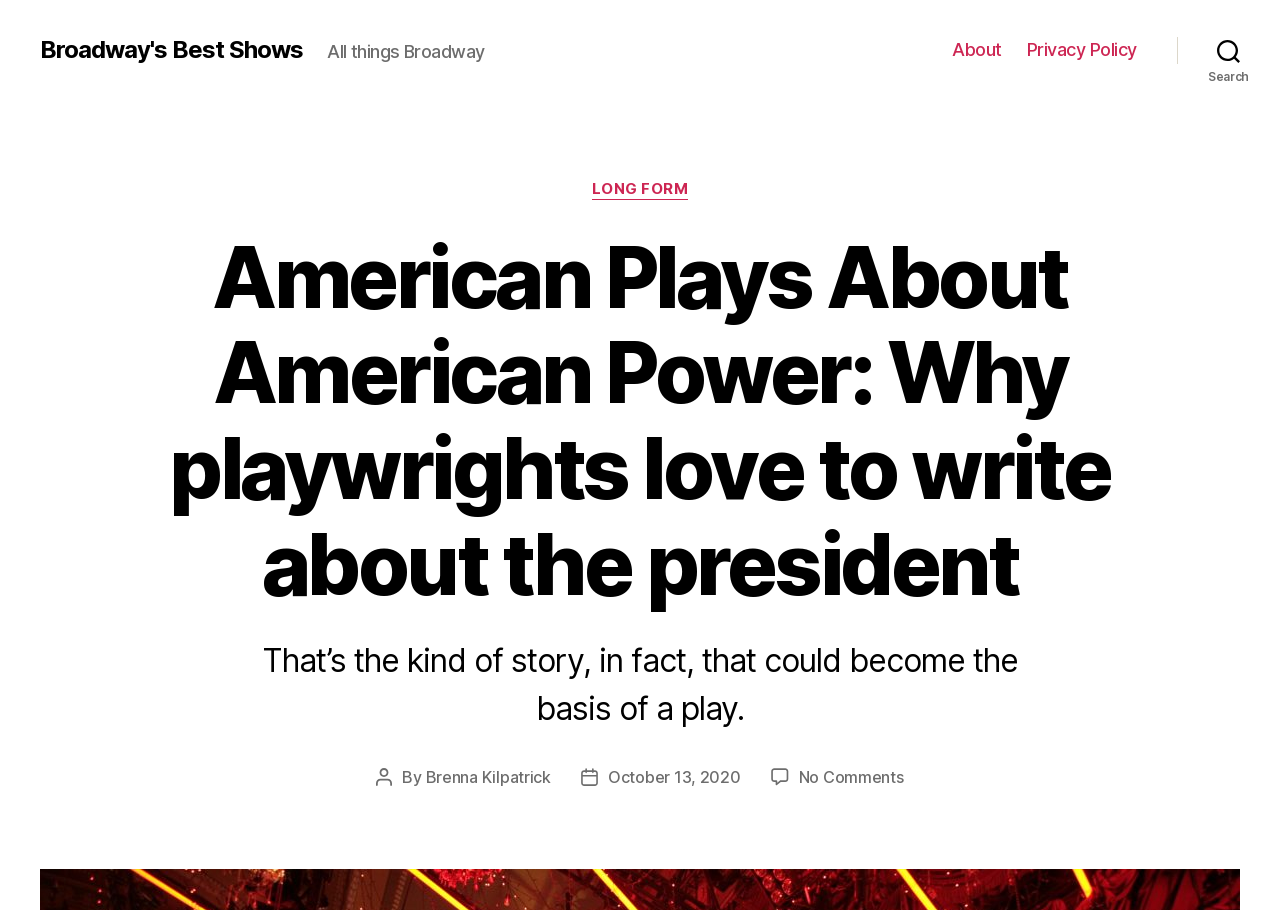Using the webpage screenshot, find the UI element described by Broadway's Best Shows. Provide the bounding box coordinates in the format (top-left x, top-left y, bottom-right x, bottom-right y), ensuring all values are floating point numbers between 0 and 1.

[0.031, 0.042, 0.237, 0.068]